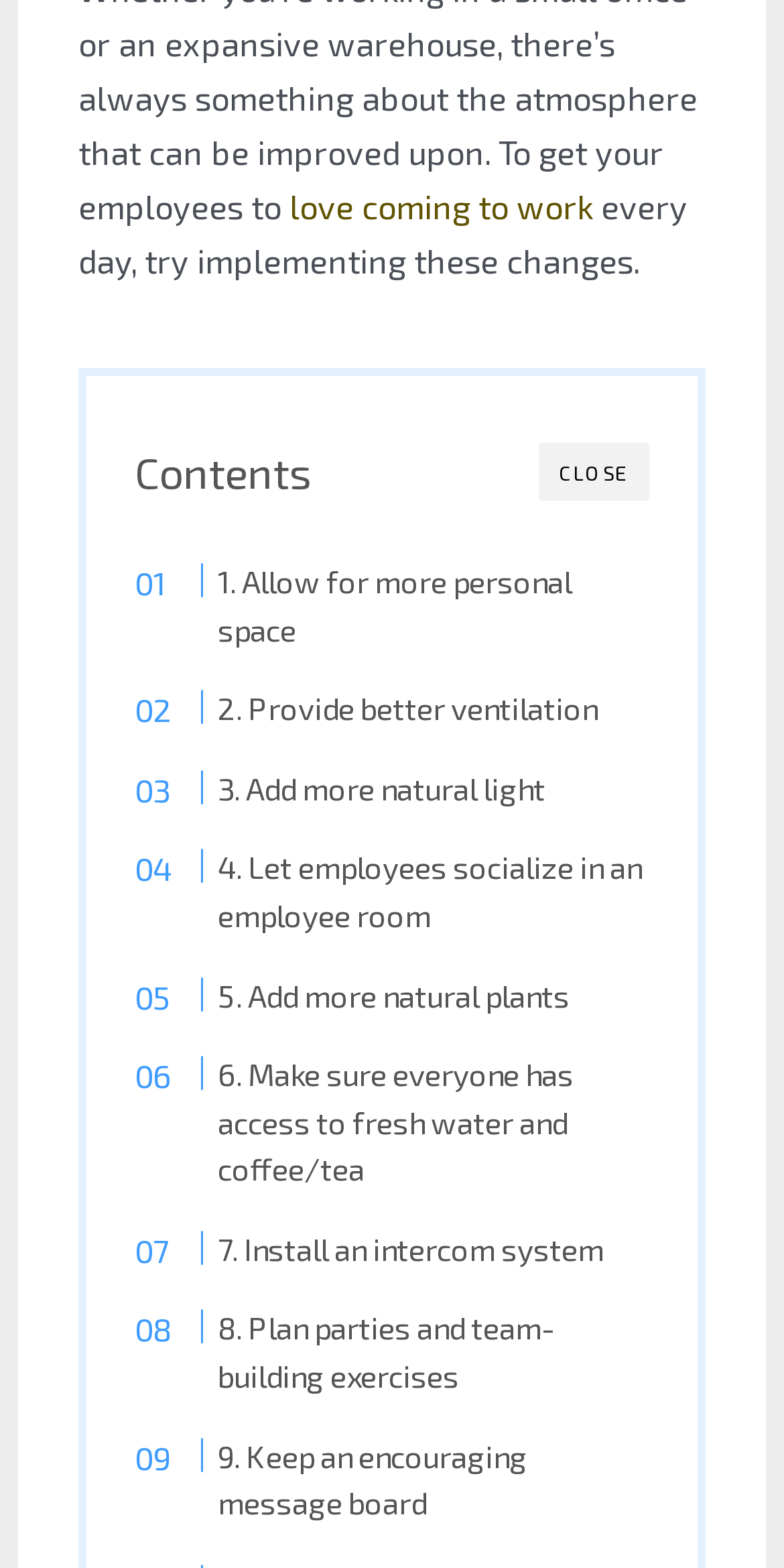Provide the bounding box coordinates of the area you need to click to execute the following instruction: "read the Contents".

[0.171, 0.284, 0.397, 0.317]